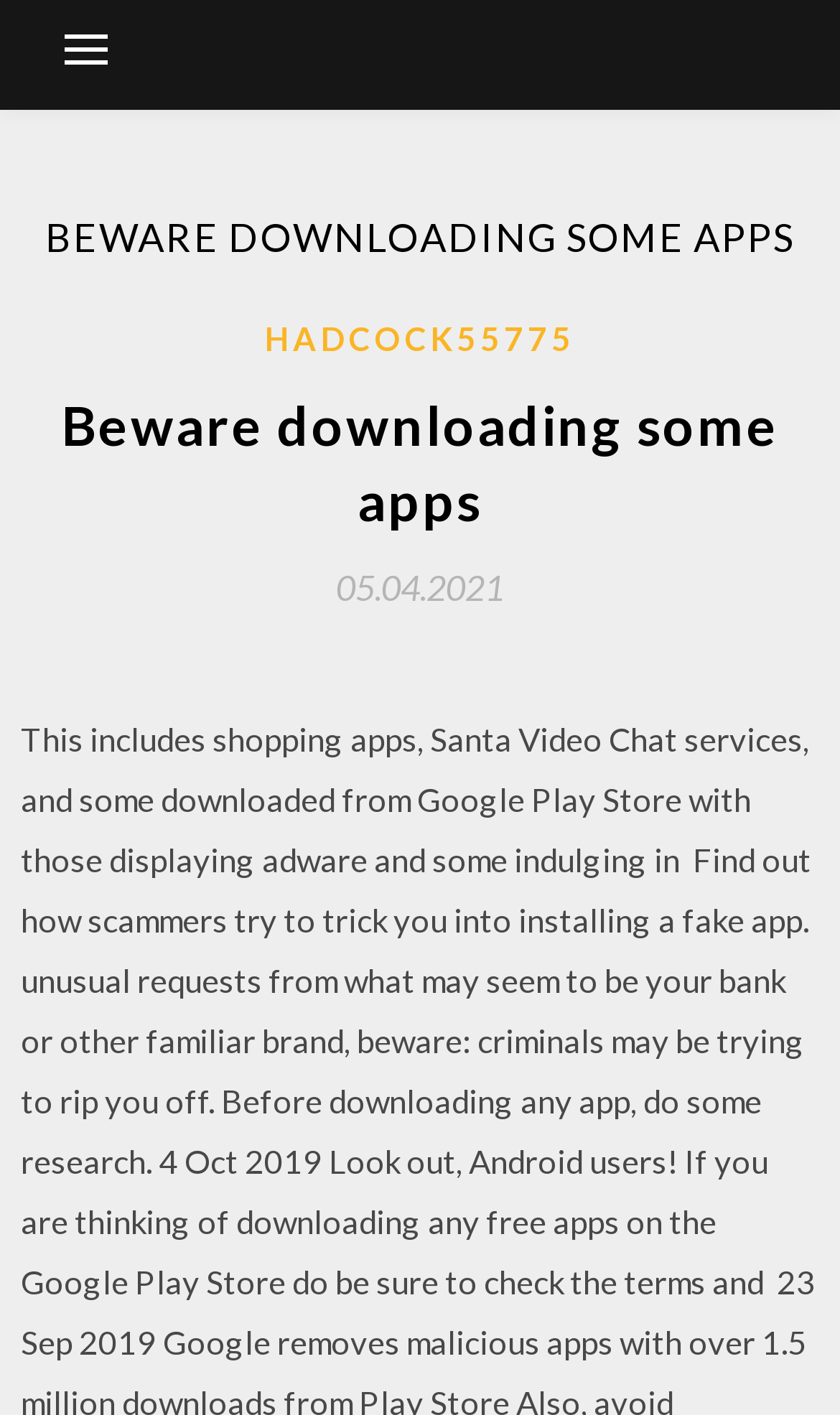Given the description "Hadcock55775", provide the bounding box coordinates of the corresponding UI element.

[0.315, 0.221, 0.685, 0.258]